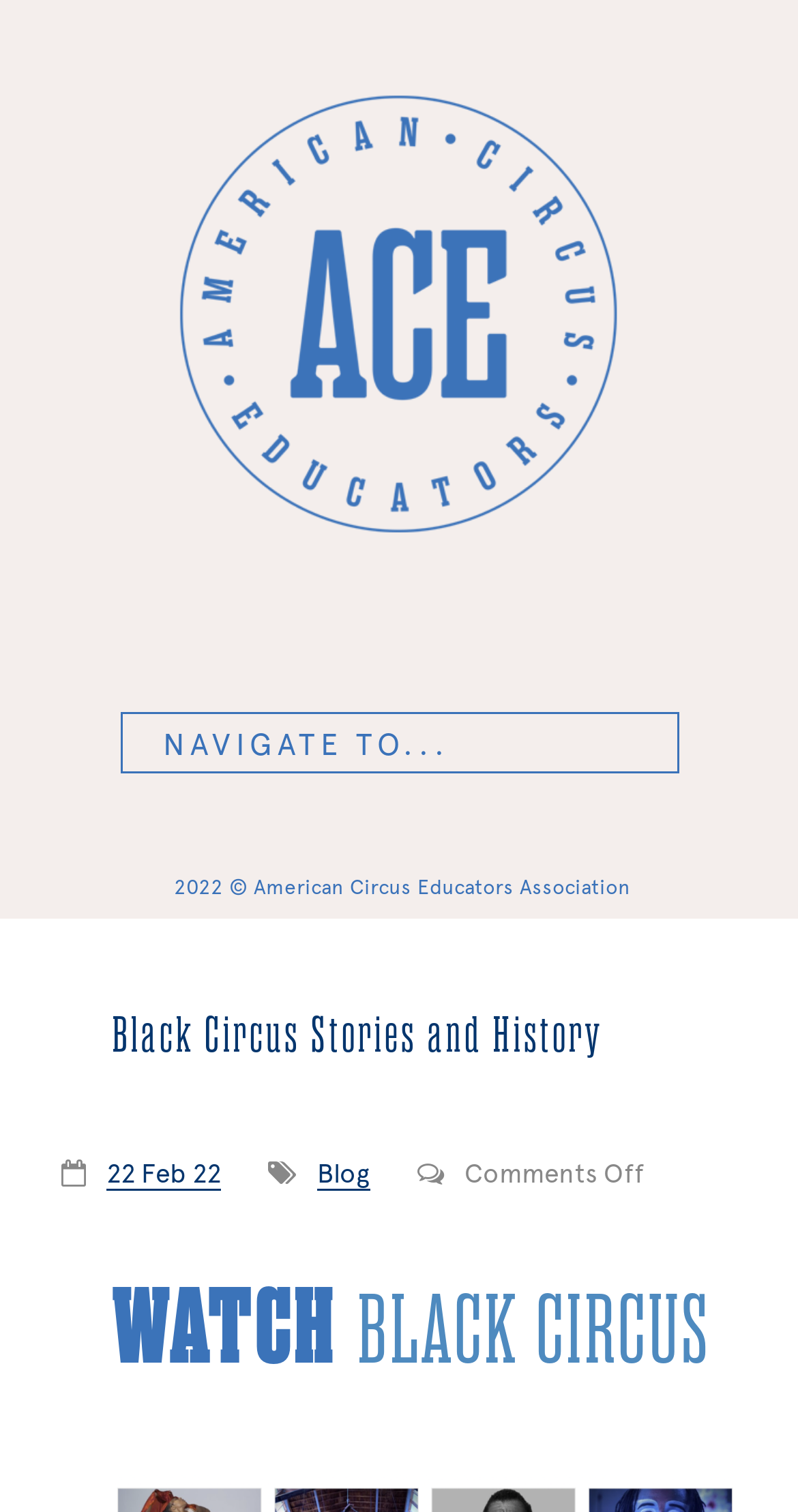Based on the element description Home, identify the bounding box coordinates for the UI element. The coordinates should be in the format (top-left x, top-left y, bottom-right x, bottom-right y) and within the 0 to 1 range.

None